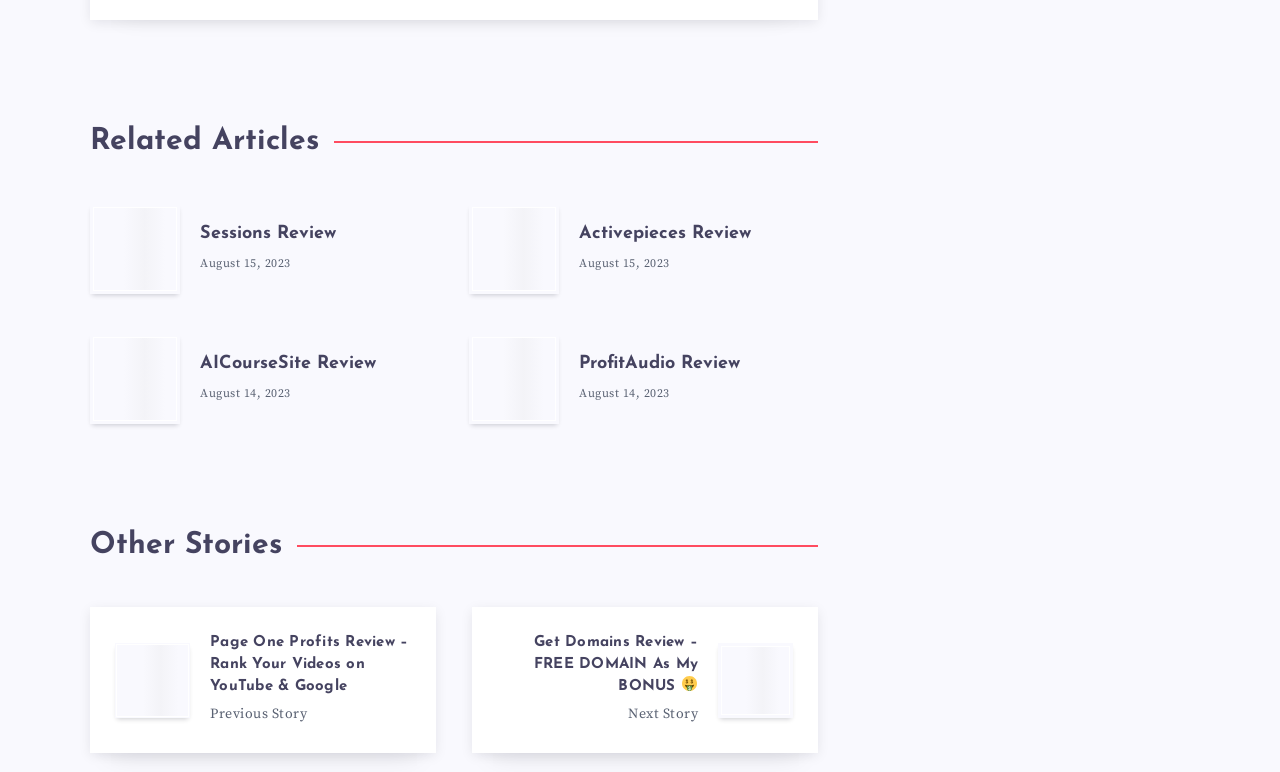Extract the bounding box coordinates of the UI element described: "parent_node: Activepieces Review". Provide the coordinates in the format [left, top, right, bottom] with values ranging from 0 to 1.

[0.366, 0.264, 0.437, 0.381]